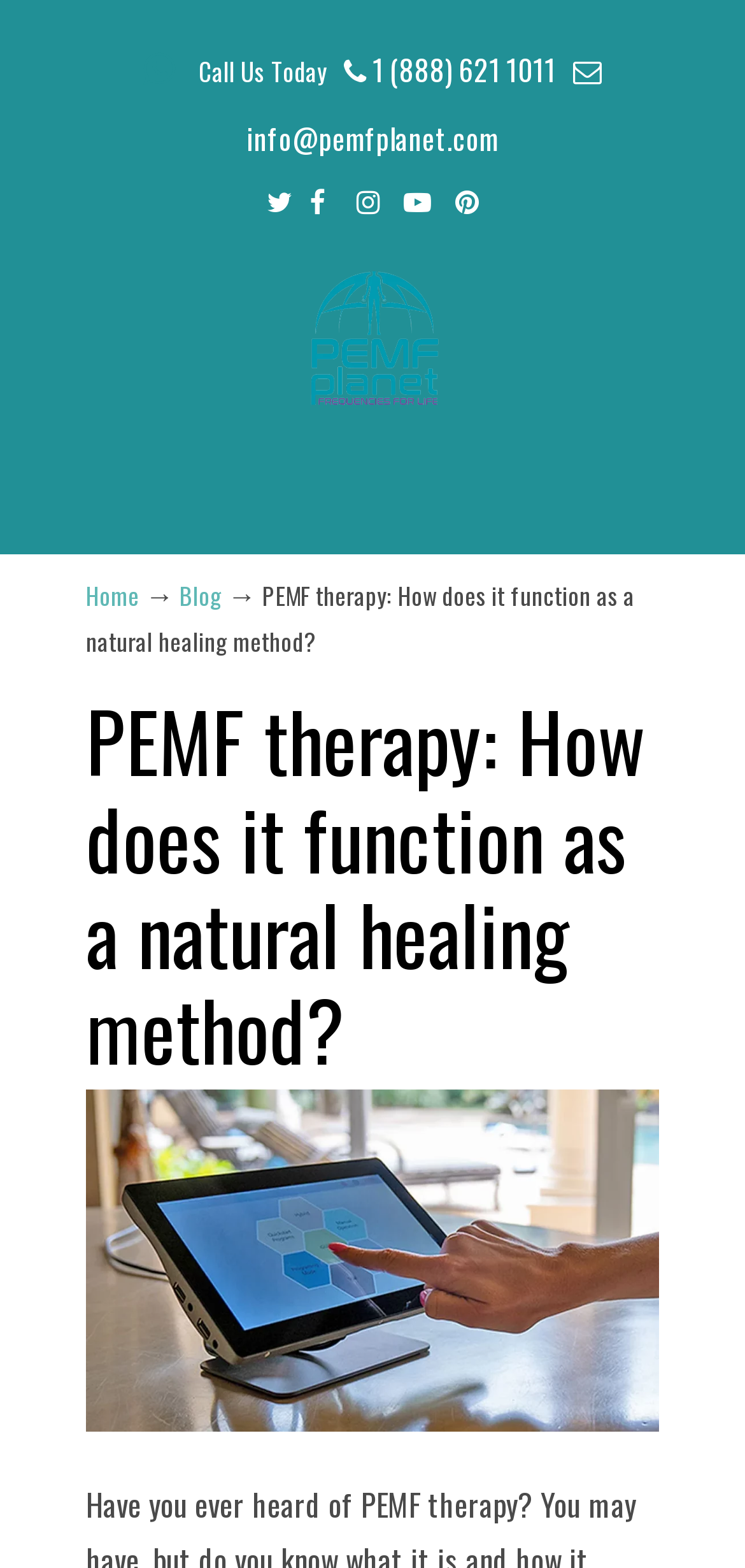What is the email address to contact?
Using the information from the image, give a concise answer in one word or a short phrase.

info@pemfplanet.com